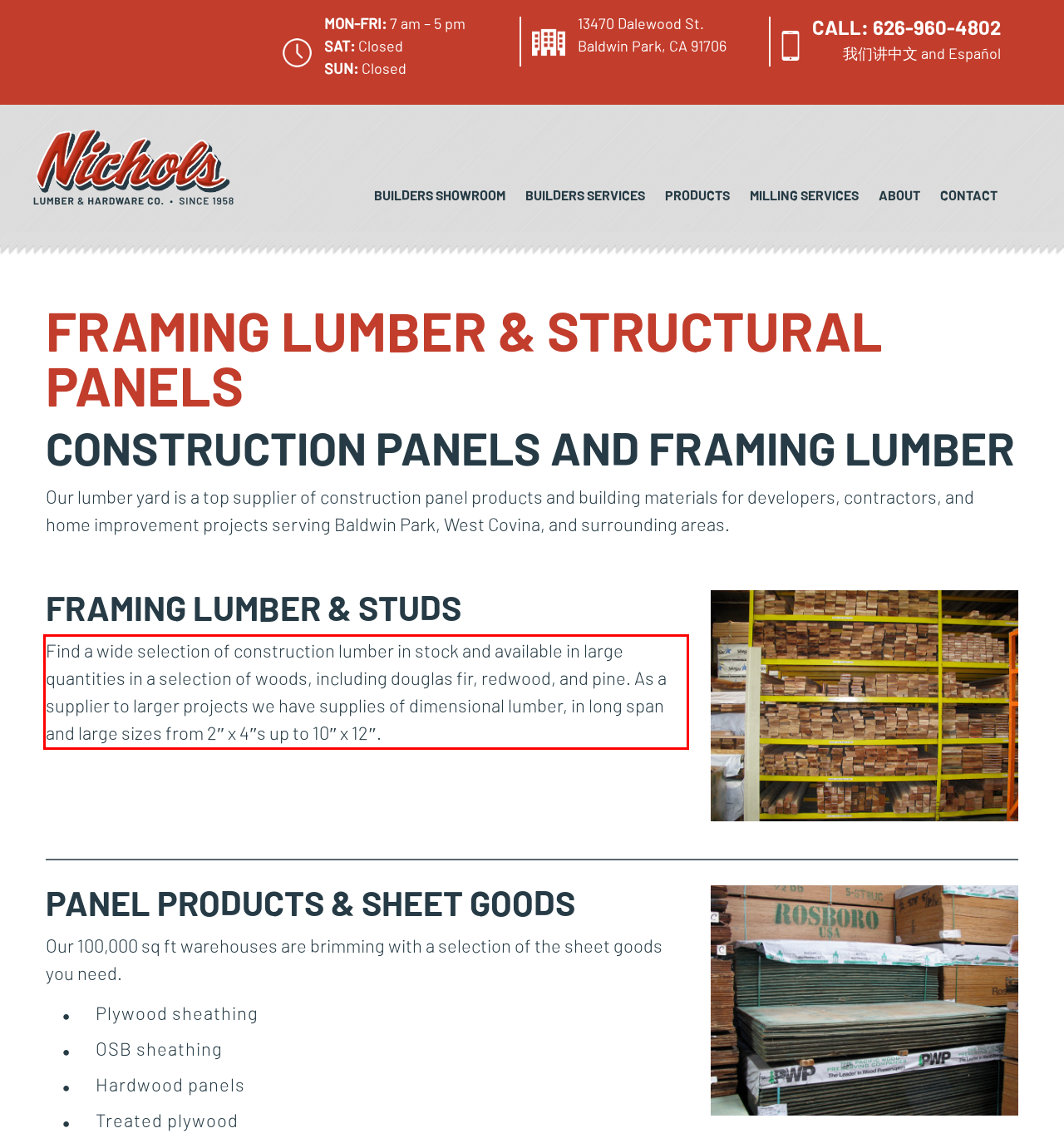Given a webpage screenshot, identify the text inside the red bounding box using OCR and extract it.

Find a wide selection of construction lumber in stock and available in large quantities in a selection of woods, including douglas fir, redwood, and pine. As a supplier to larger projects we have supplies of dimensional lumber, in long span and large sizes from 2″ x 4″s up to 10″ x 12″.